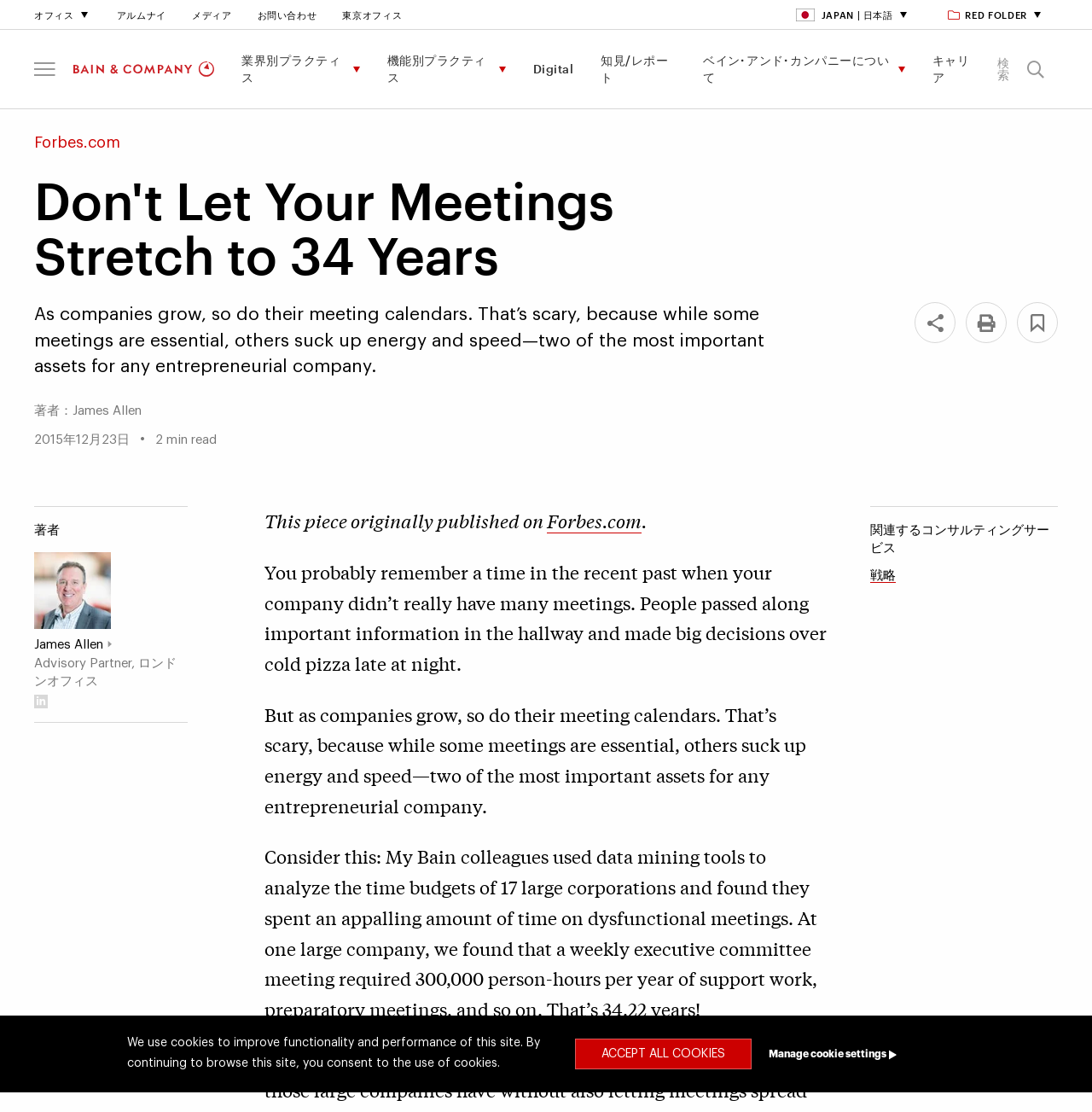What is the topic of the article?
Respond to the question with a well-detailed and thorough answer.

I inferred the topic of the article by reading the header section and the first few paragraphs. The header says 'Don't Let Your Meetings Stretch to 34 Years', and the text below talks about how meetings can be a waste of time and energy for companies. This suggests that the article is about the topic of meetings in companies.